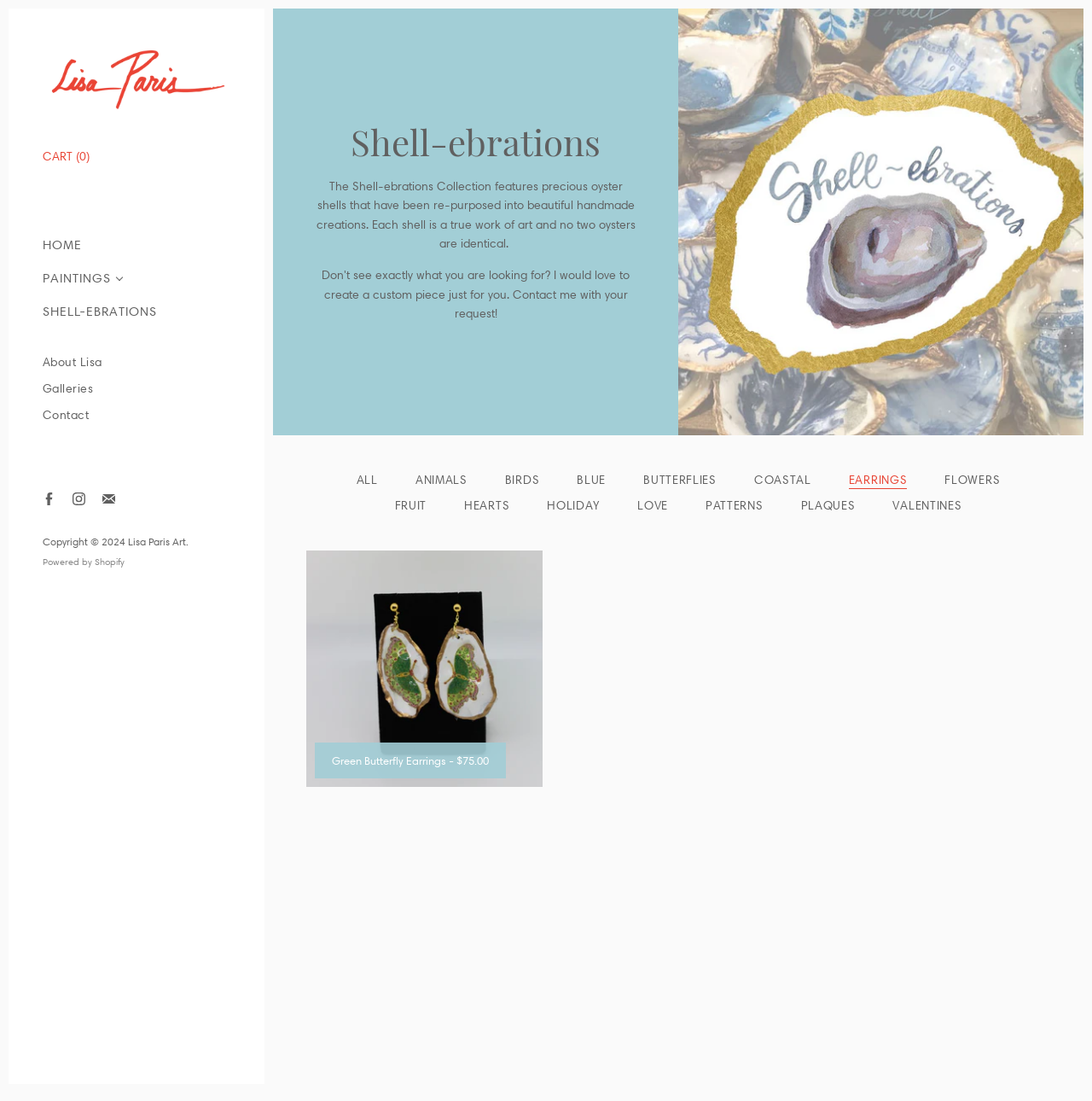What is the name of the artist?
Please provide a full and detailed response to the question.

The name of the artist can be found in the top-left corner of the webpage, where it says 'Lisa Paris Art'. This is also confirmed by the link 'Lisa Paris Art' with the image of the same name.